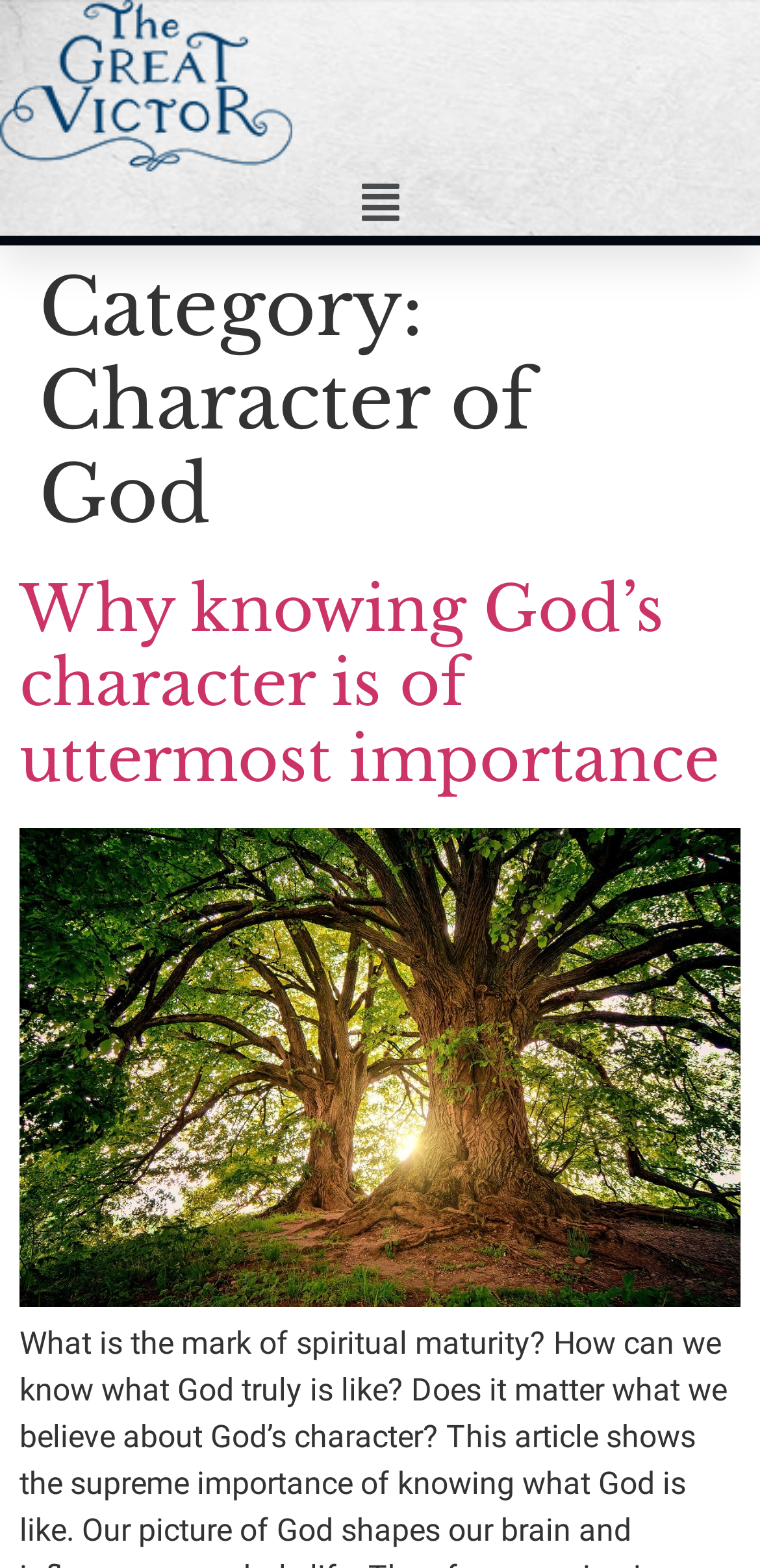Is there a link to a related page?
Examine the screenshot and reply with a single word or phrase.

Yes